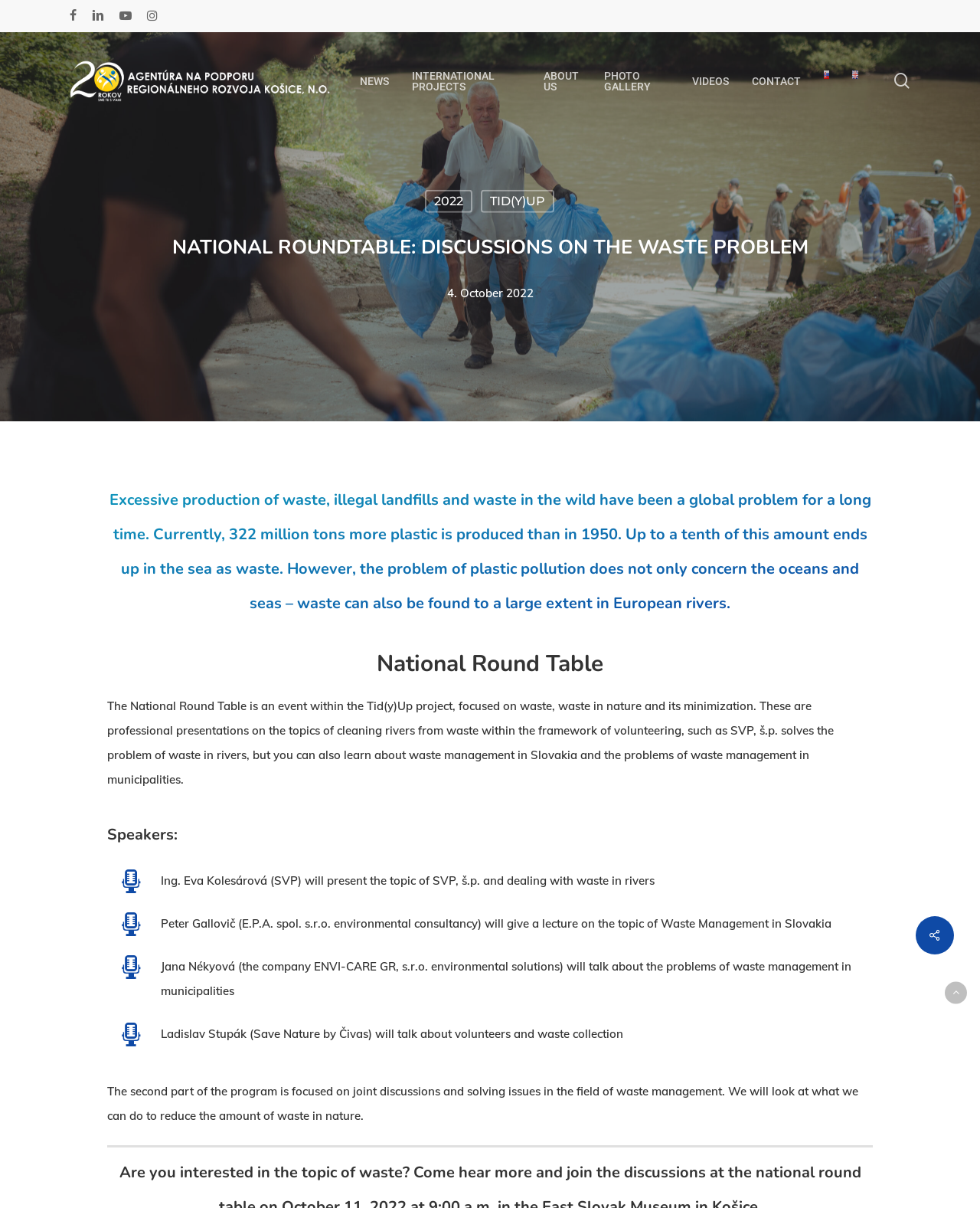Generate a comprehensive caption for the webpage you are viewing.

This webpage appears to be the official website of the Agency for Regional Development Support Košice, a non-profit organization. At the top left corner, there are four social media links: Facebook, LinkedIn, YouTube, and Instagram. Next to them is a search bar with a textbox and a "Hit enter to search or ESC to close" instruction. 

On the top right corner, there is a link to close the search bar and a logo of the agency with three images. Below the logo, there are seven main navigation links: NEWS, INTERNATIONAL PROJECTS, ABOUT US, PHOTO GALLERY, VIDEOS, CONTACT, and a language selection option with Slovenčina and English.

In the main content area, there is a heading "NATIONAL ROUNDTABLE: DISCUSSIONS ON THE WASTE PROBLEM" followed by a date "4. October 2022". The main content is divided into three sections. The first section discusses the global problem of waste, including plastic pollution in oceans and rivers. 

The second section is about the National Round Table event, which is part of the Tid(y)Up project. This event focuses on waste management and minimization, with professional presentations on topics such as cleaning rivers from waste within the framework of volunteering. 

The third section lists the speakers for the event, including Ing. Eva Kolesárová, Peter Gallovič, Jana Nékyová, and Ladislav Stupák, who will present on various topics related to waste management. The second part of the program is focused on joint discussions and solving issues in the field of waste management.